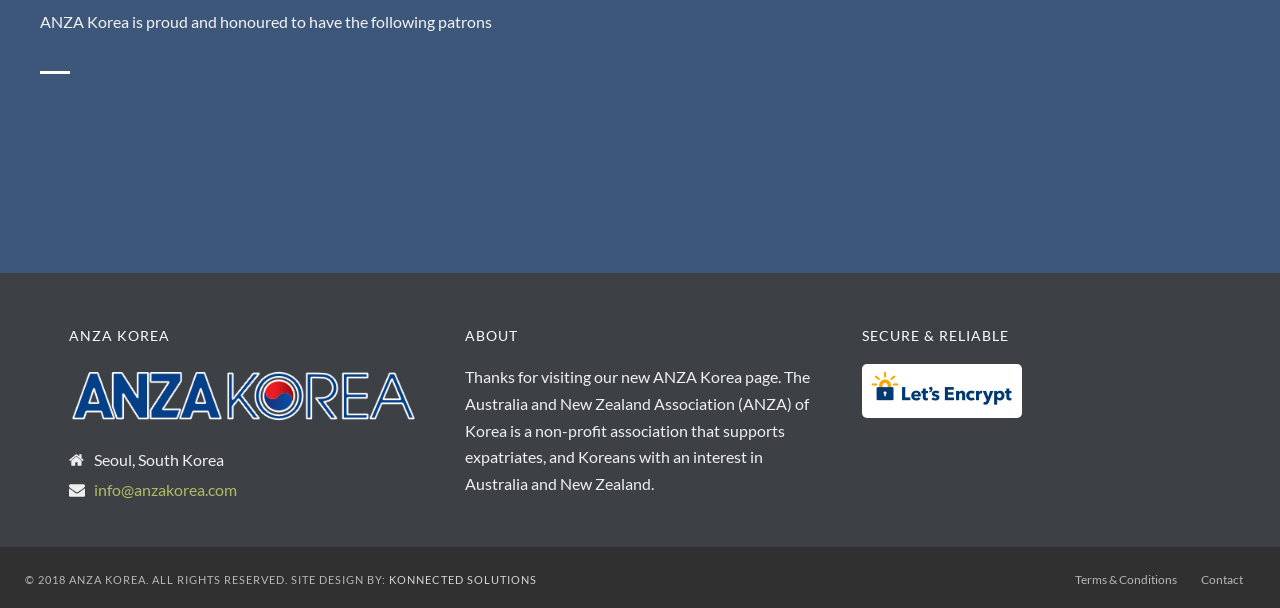Identify the bounding box of the UI element that matches this description: "Terms & Conditions".

[0.84, 0.941, 0.92, 0.967]